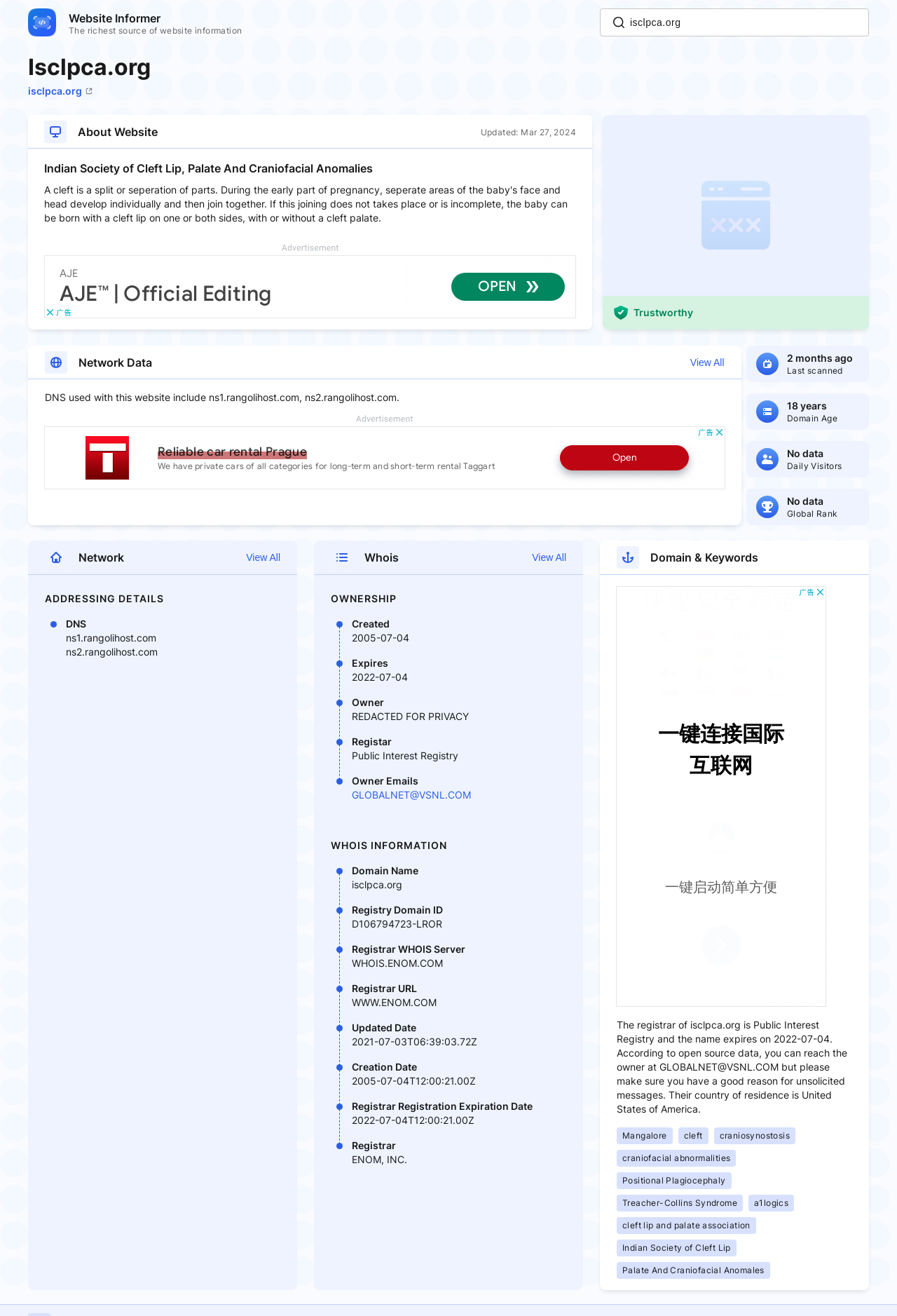Please identify the bounding box coordinates of the element that needs to be clicked to perform the following instruction: "Click the 'Website Informer' link".

[0.031, 0.006, 0.27, 0.028]